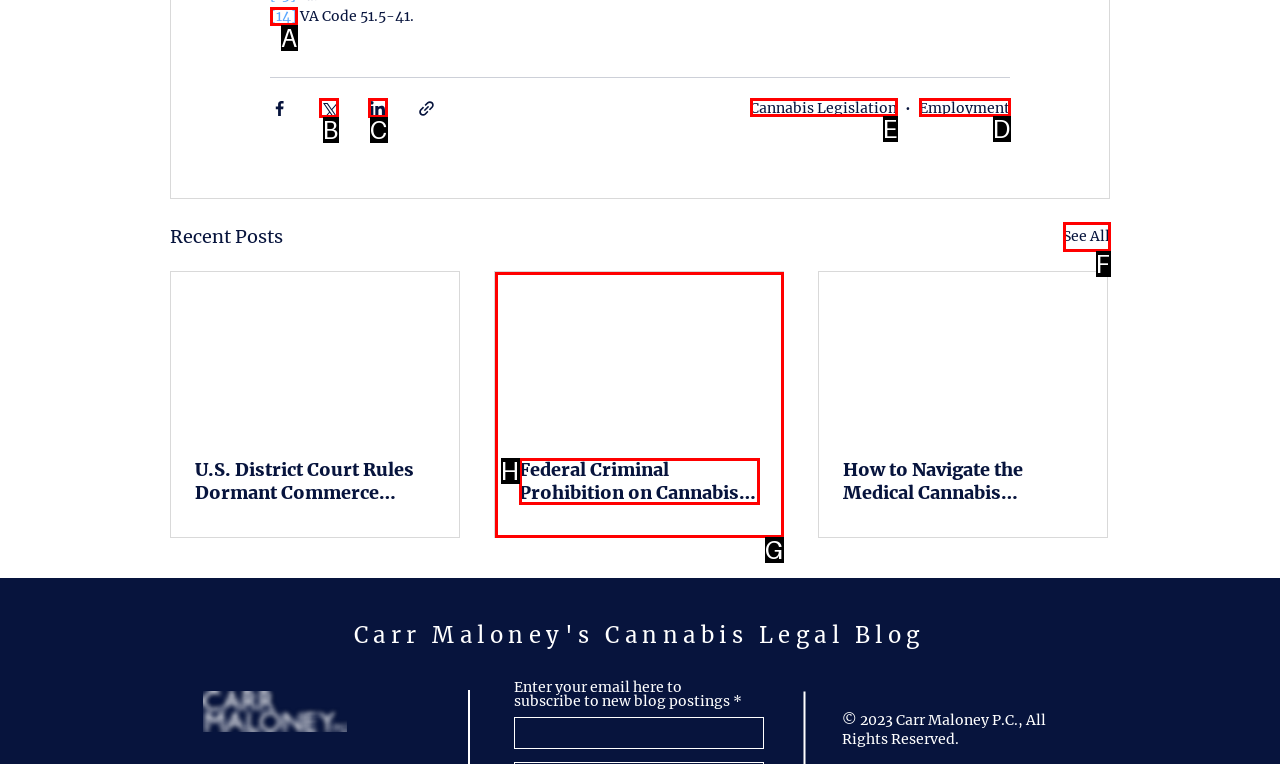Point out the UI element to be clicked for this instruction: Read an excerpt on Amazon. Provide the answer as the letter of the chosen element.

None